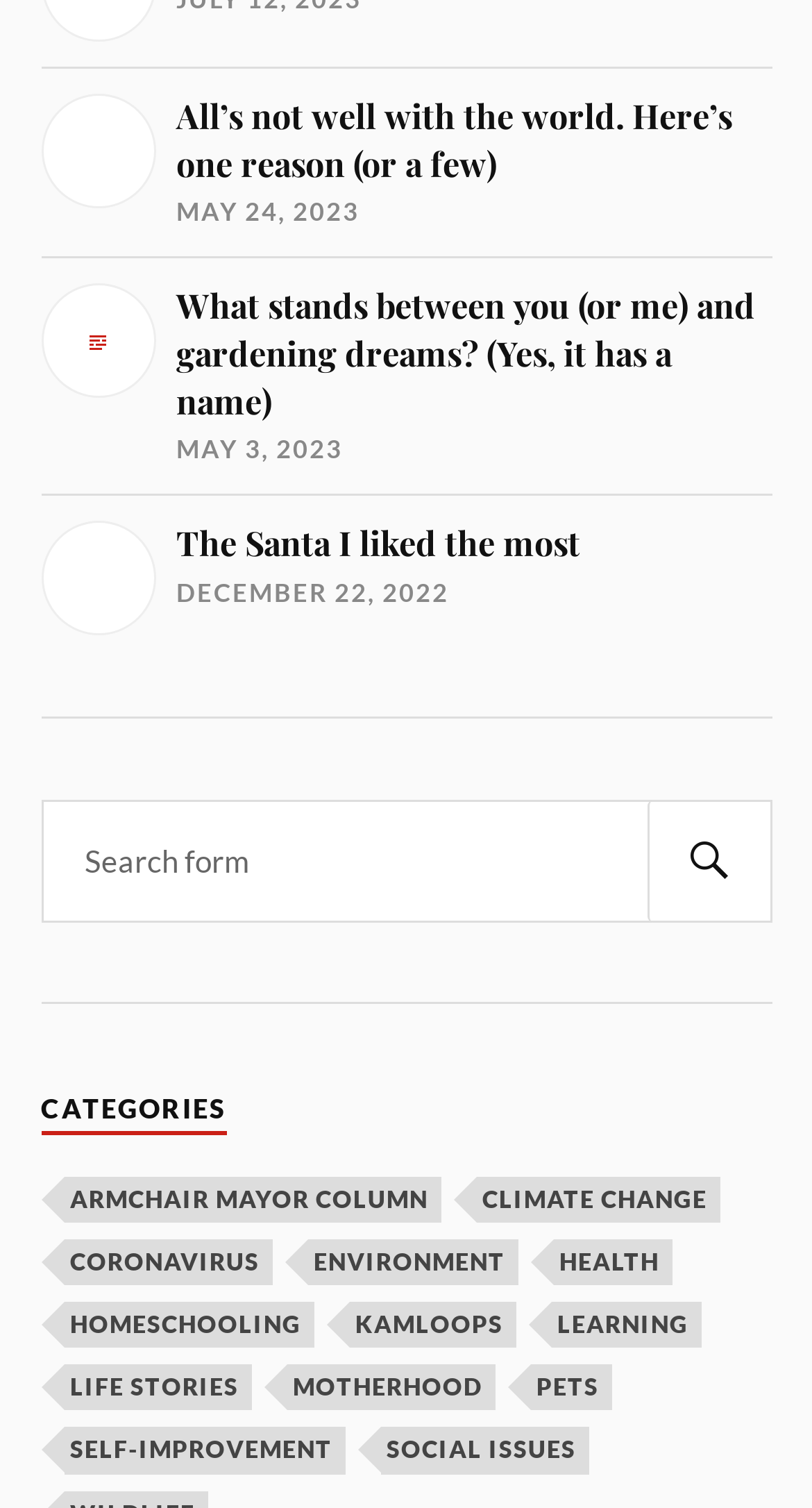Please answer the following question as detailed as possible based on the image: 
How many categories are listed on the page?

I counted the number of links under the 'CATEGORIES' heading and found 13 categories listed, each with a name and a number of items in parentheses.